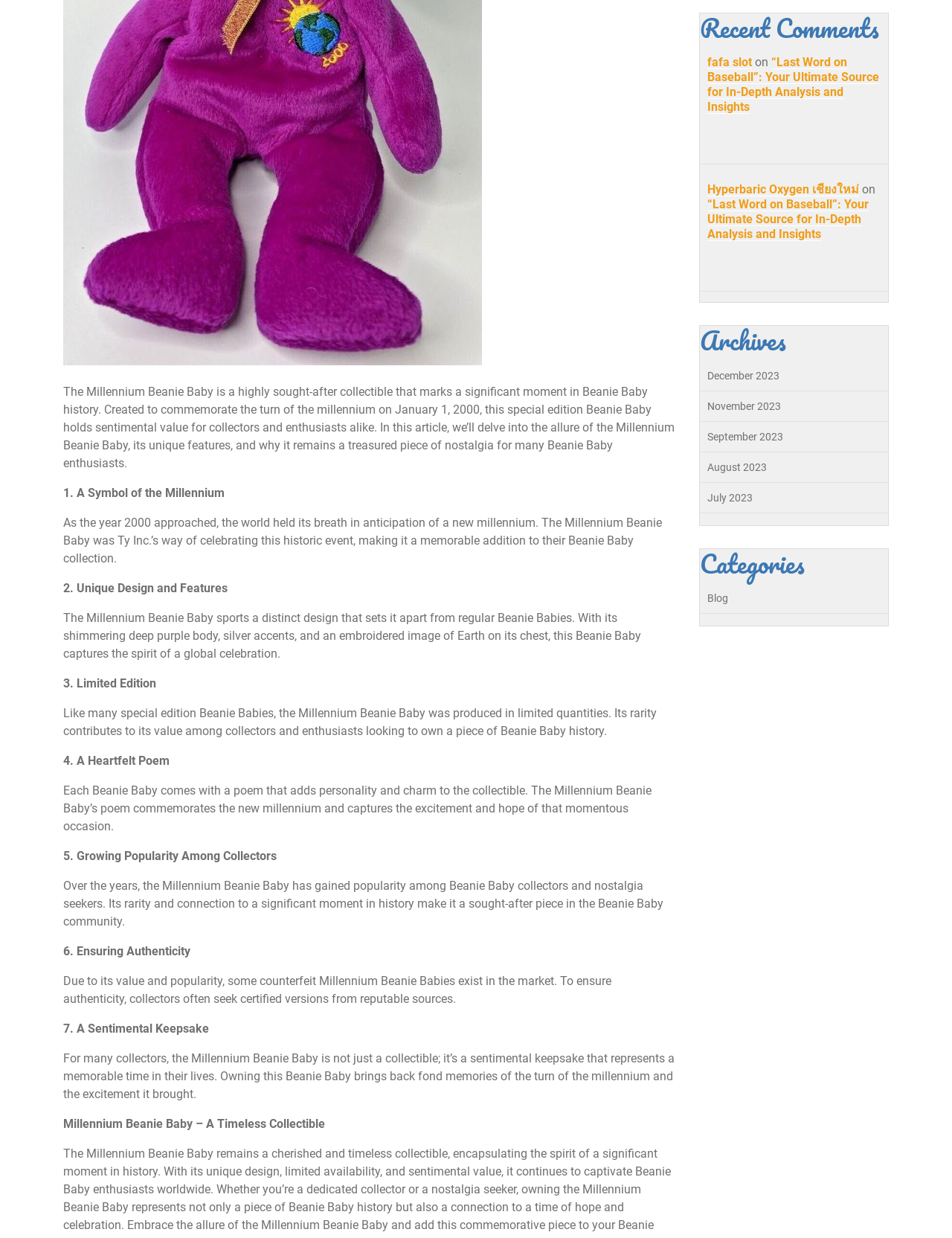Locate the bounding box for the described UI element: "Hyperbaric Oxygen เชียงใหม่". Ensure the coordinates are four float numbers between 0 and 1, formatted as [left, top, right, bottom].

[0.743, 0.147, 0.902, 0.159]